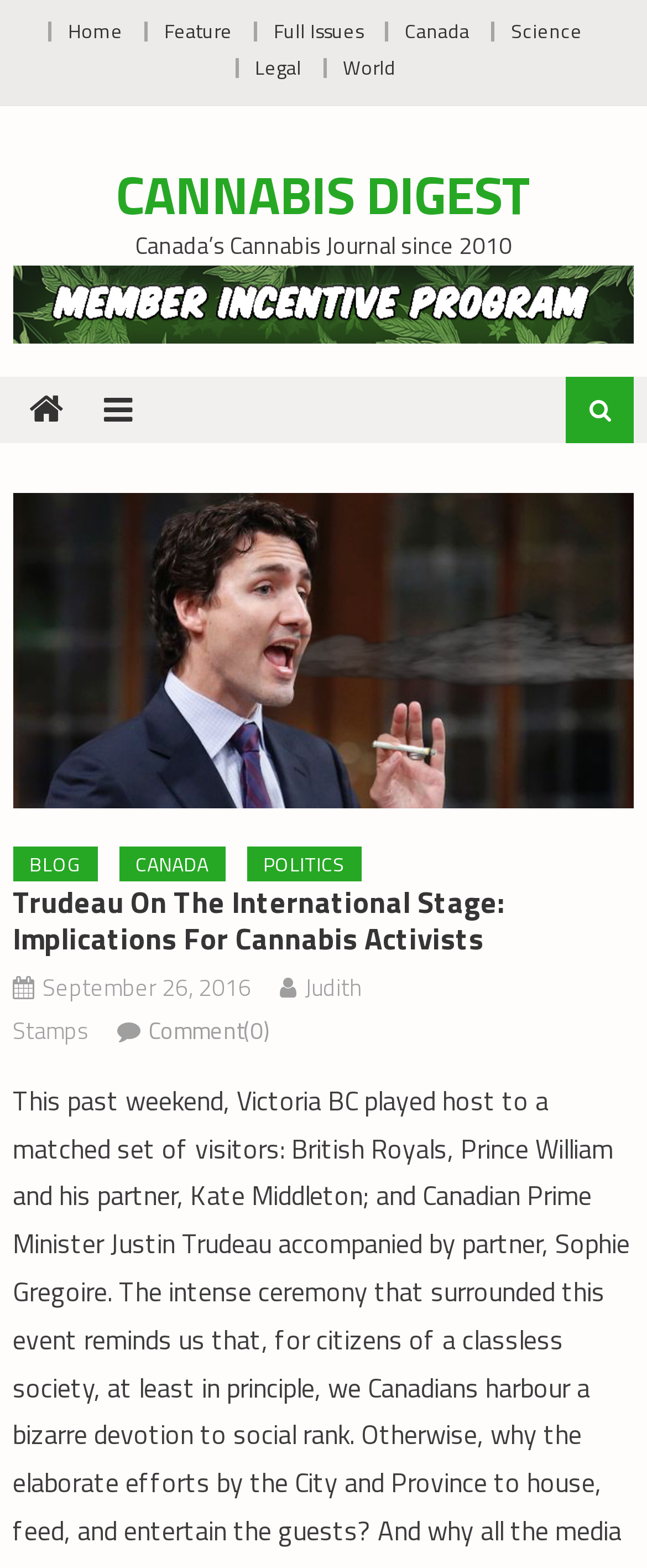Determine the bounding box coordinates of the clickable region to execute the instruction: "go to home page". The coordinates should be four float numbers between 0 and 1, denoted as [left, top, right, bottom].

[0.105, 0.01, 0.19, 0.03]